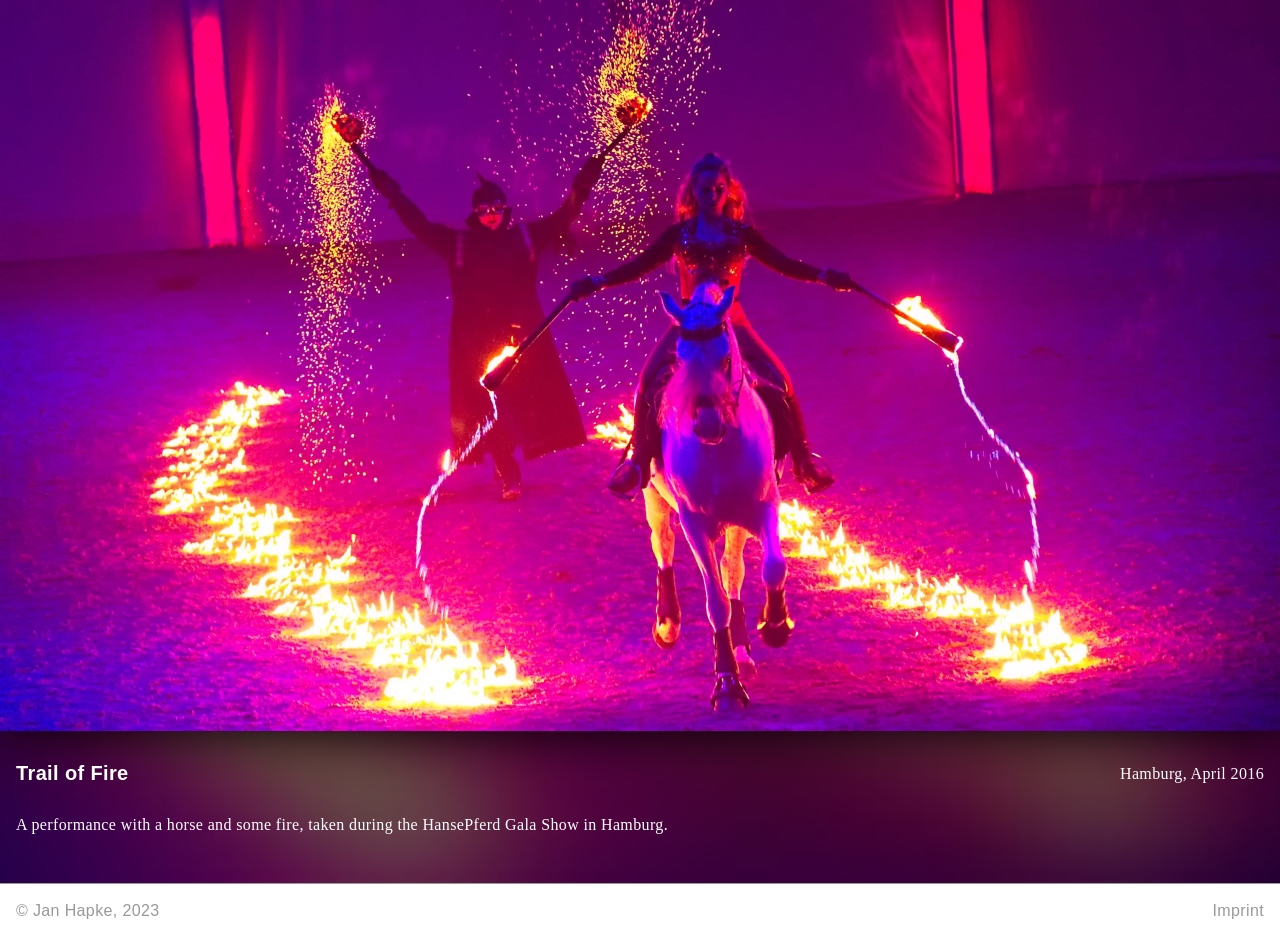What is the format of the date mentioned on the webpage?
From the image, provide a succinct answer in one word or a short phrase.

Month Year